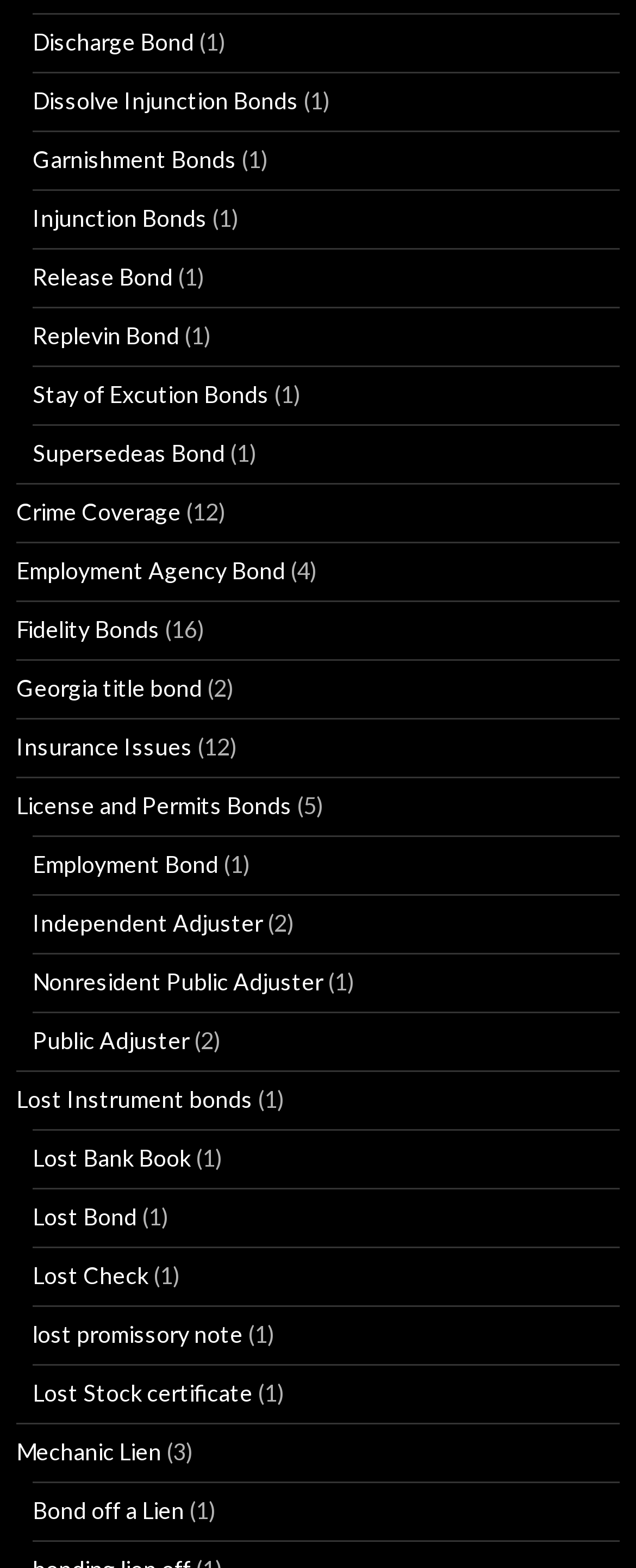Please determine the bounding box coordinates of the element to click on in order to accomplish the following task: "View Injunction Bonds". Ensure the coordinates are four float numbers ranging from 0 to 1, i.e., [left, top, right, bottom].

[0.051, 0.13, 0.326, 0.148]